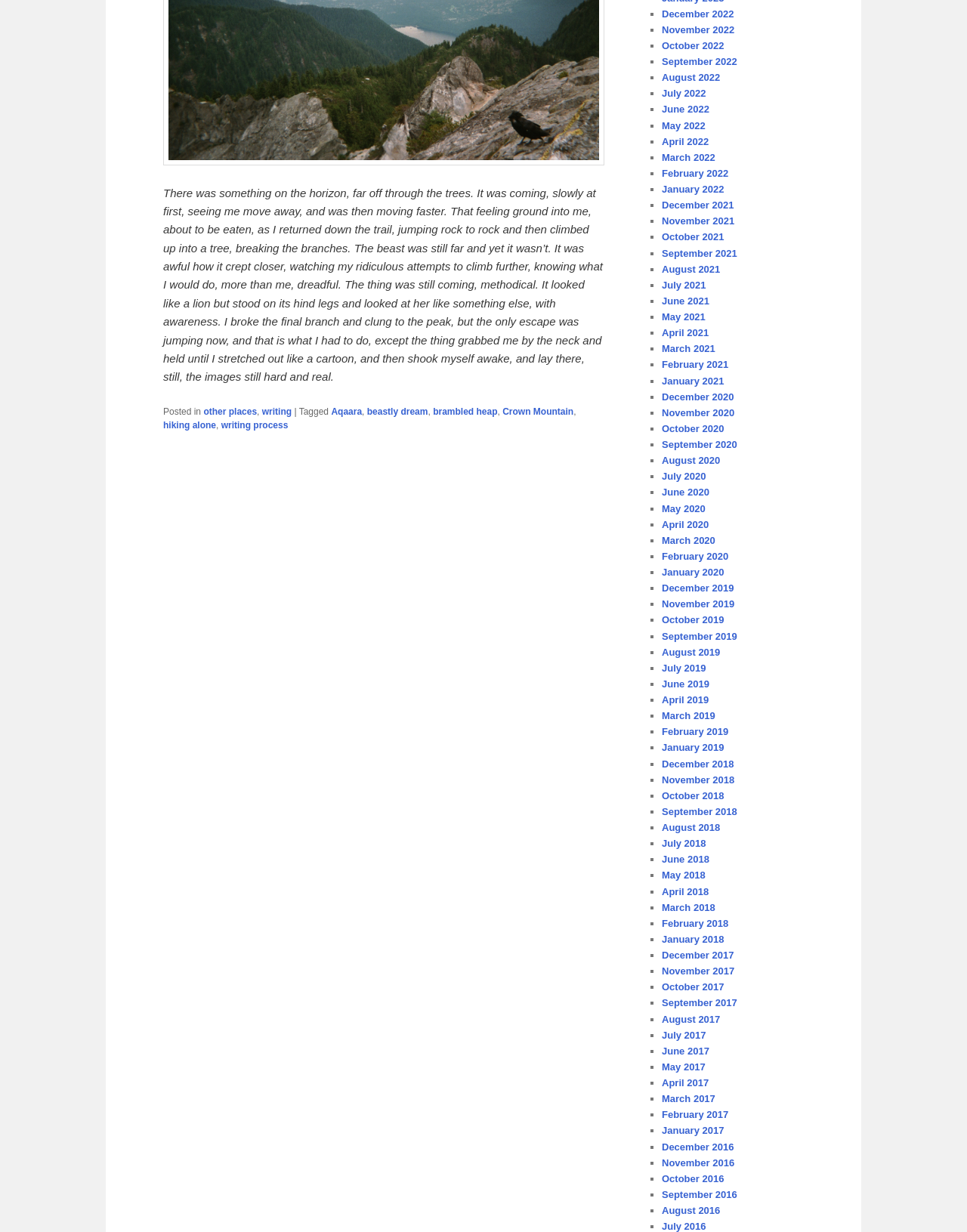What is the main content of the webpage?
Using the information presented in the image, please offer a detailed response to the question.

The main content of the webpage is a story about a person who sees a beast coming towards them and tries to escape. The story is written in a descriptive and imaginative style.